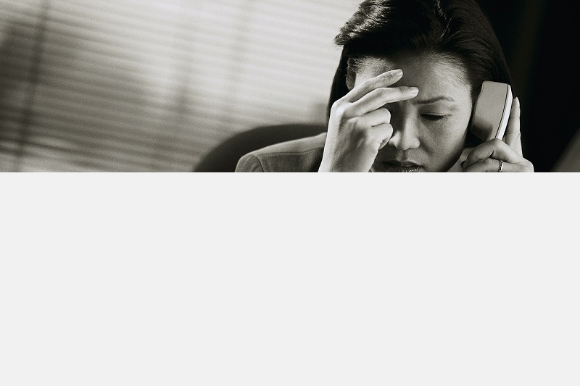What is the tone of the photograph?
Please respond to the question with a detailed and well-explained answer.

The caption explicitly states that the tone of the photograph is monochromatic, which amplifies the intensity of the woman's emotions, conveying a sense of pressure and mental strain.